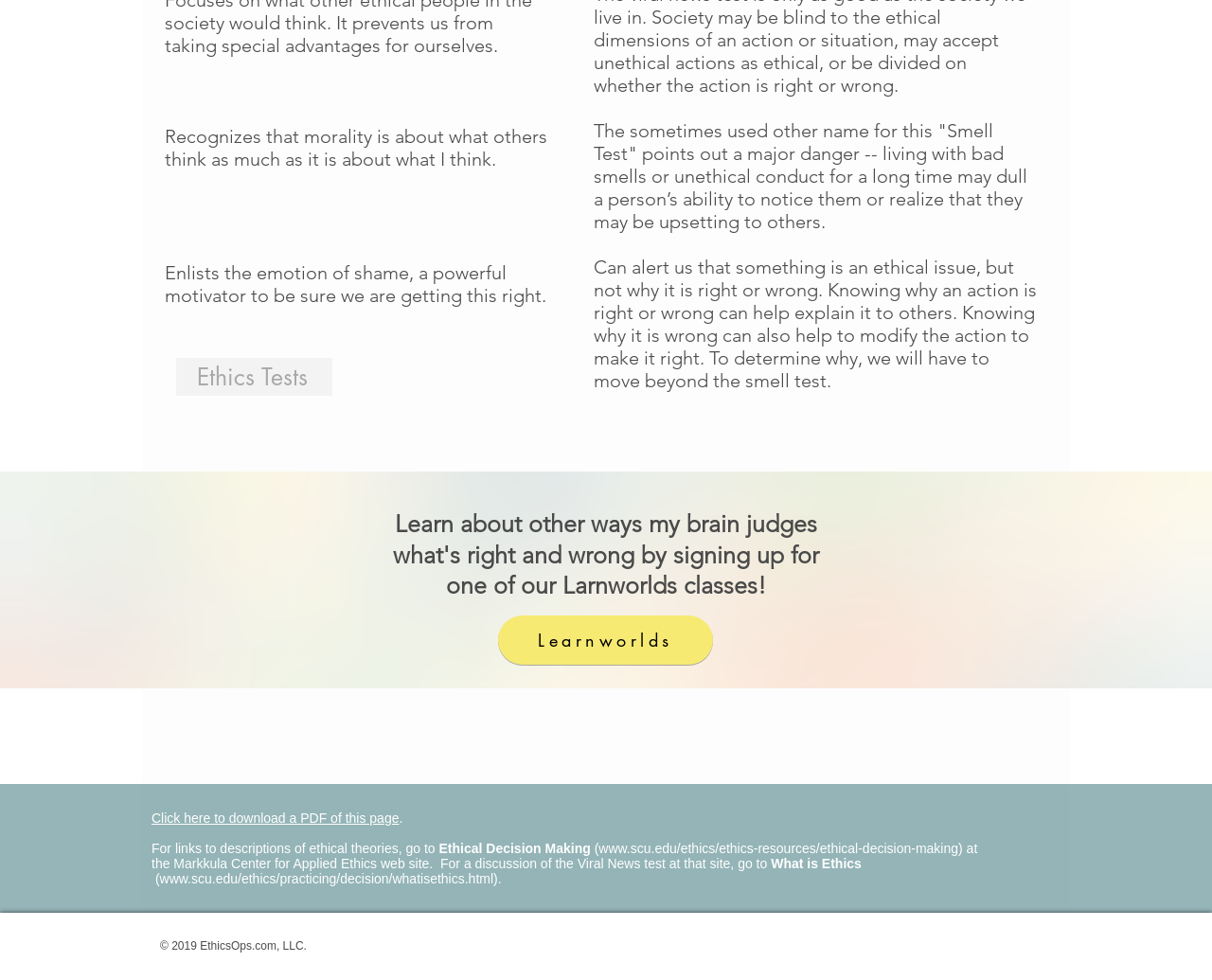What is the 'Smell Test' in ethics?
Provide a concise answer using a single word or phrase based on the image.

A way to detect unethical conduct